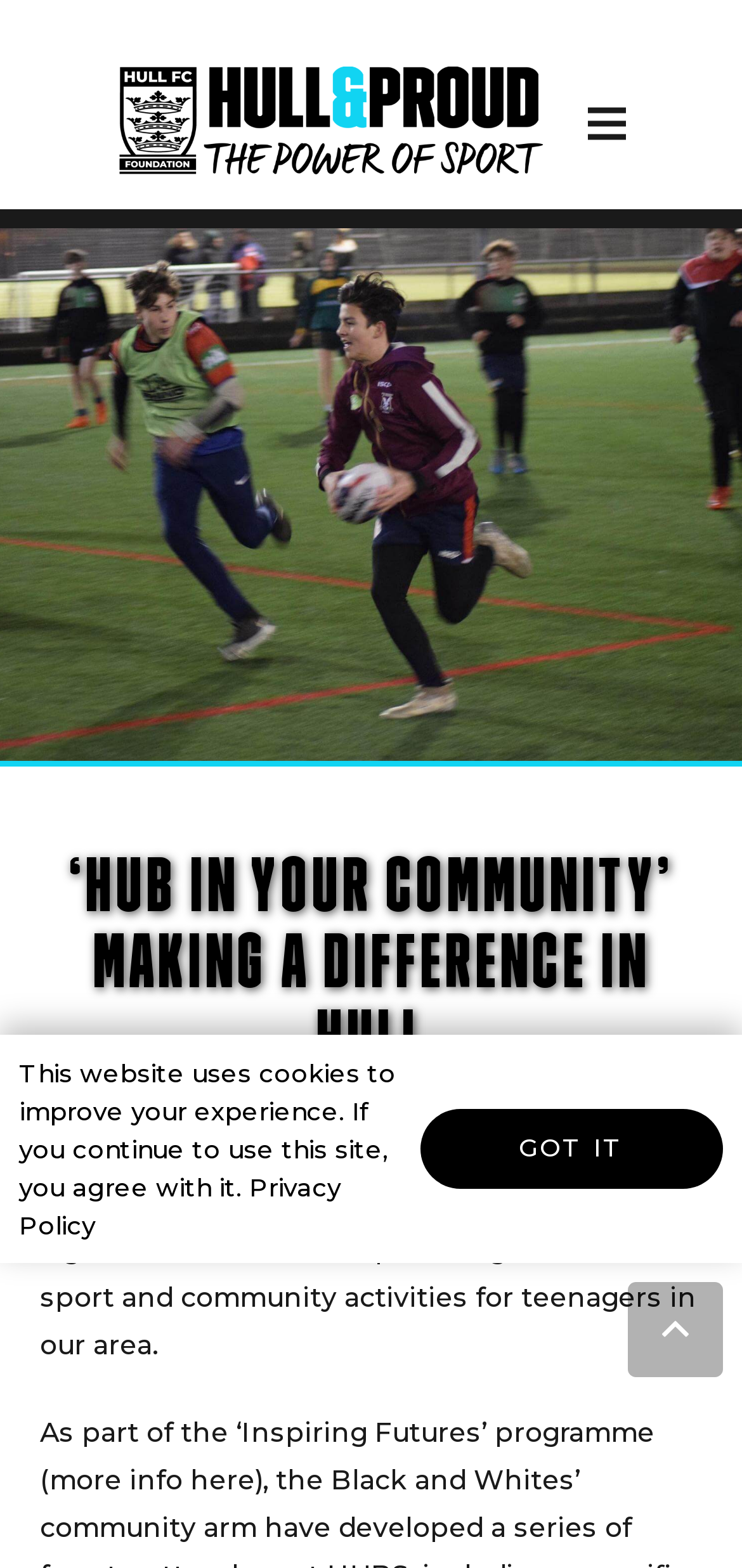Using the element description: "Got It", determine the bounding box coordinates. The coordinates should be in the format [left, top, right, bottom], with values between 0 and 1.

[0.566, 0.707, 0.974, 0.758]